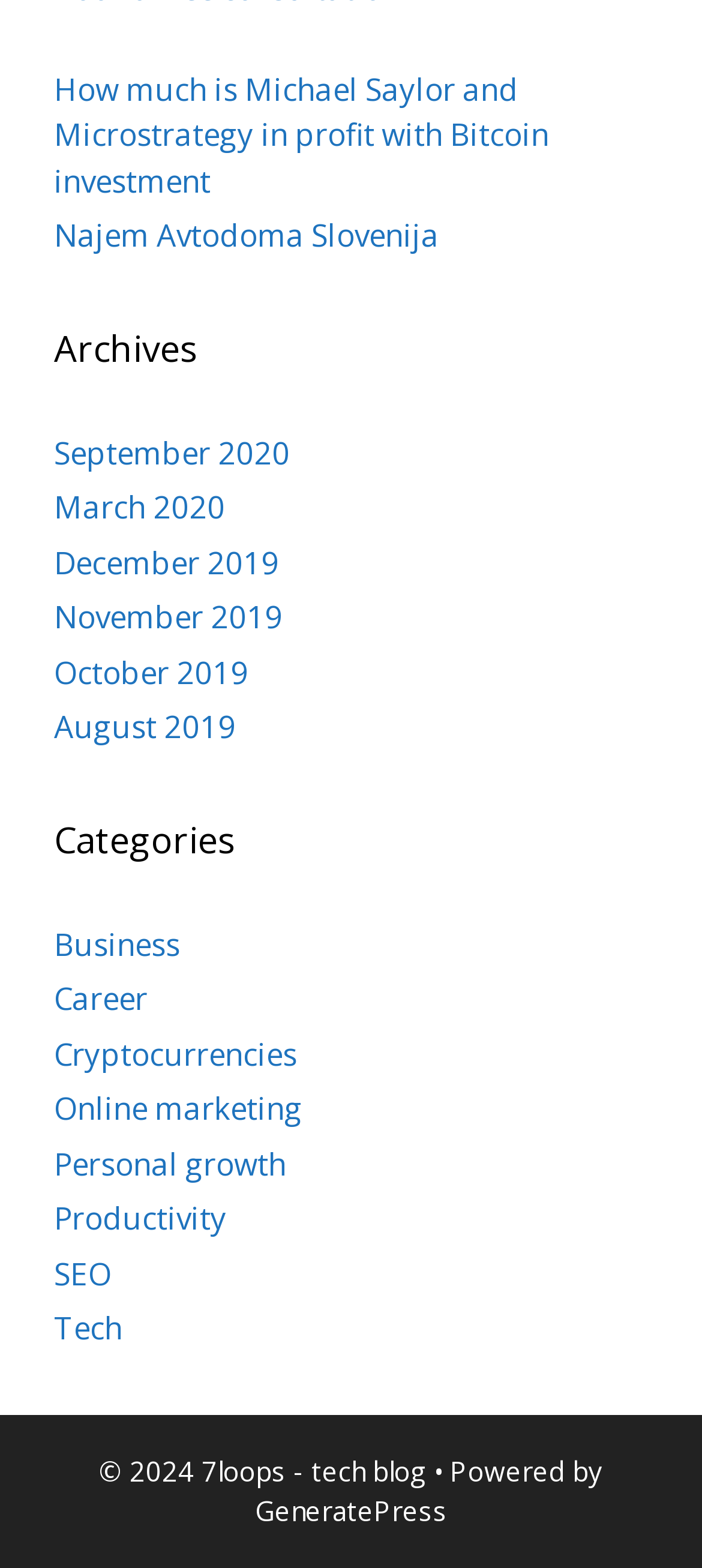Please determine the bounding box coordinates of the element's region to click for the following instruction: "search for something".

None